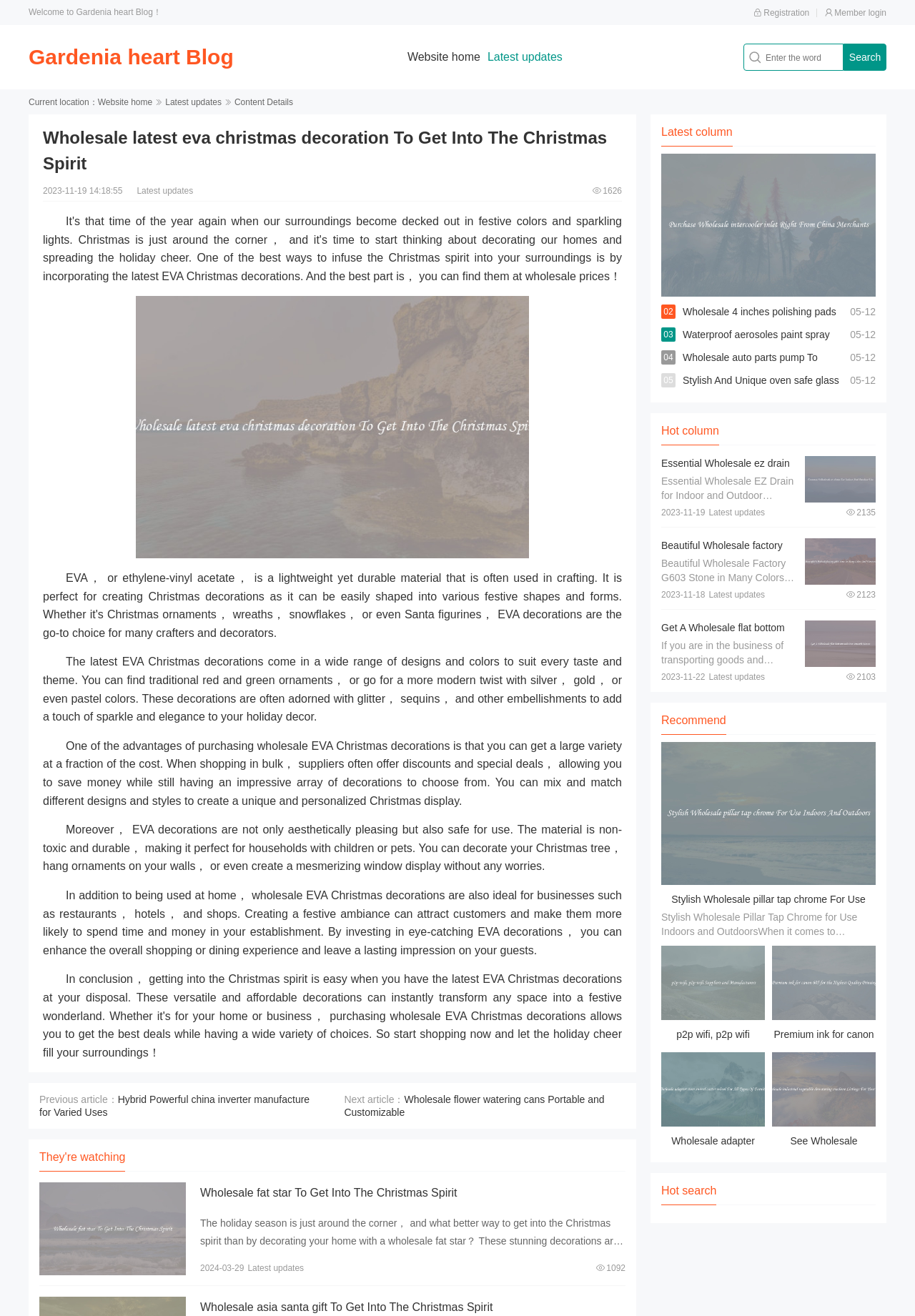What is the main topic of this webpage?
Can you give a detailed and elaborate answer to the question?

Based on the content of the webpage, it appears to be discussing Christmas decorations, specifically EVA Christmas decorations, and their various designs, colors, and uses.